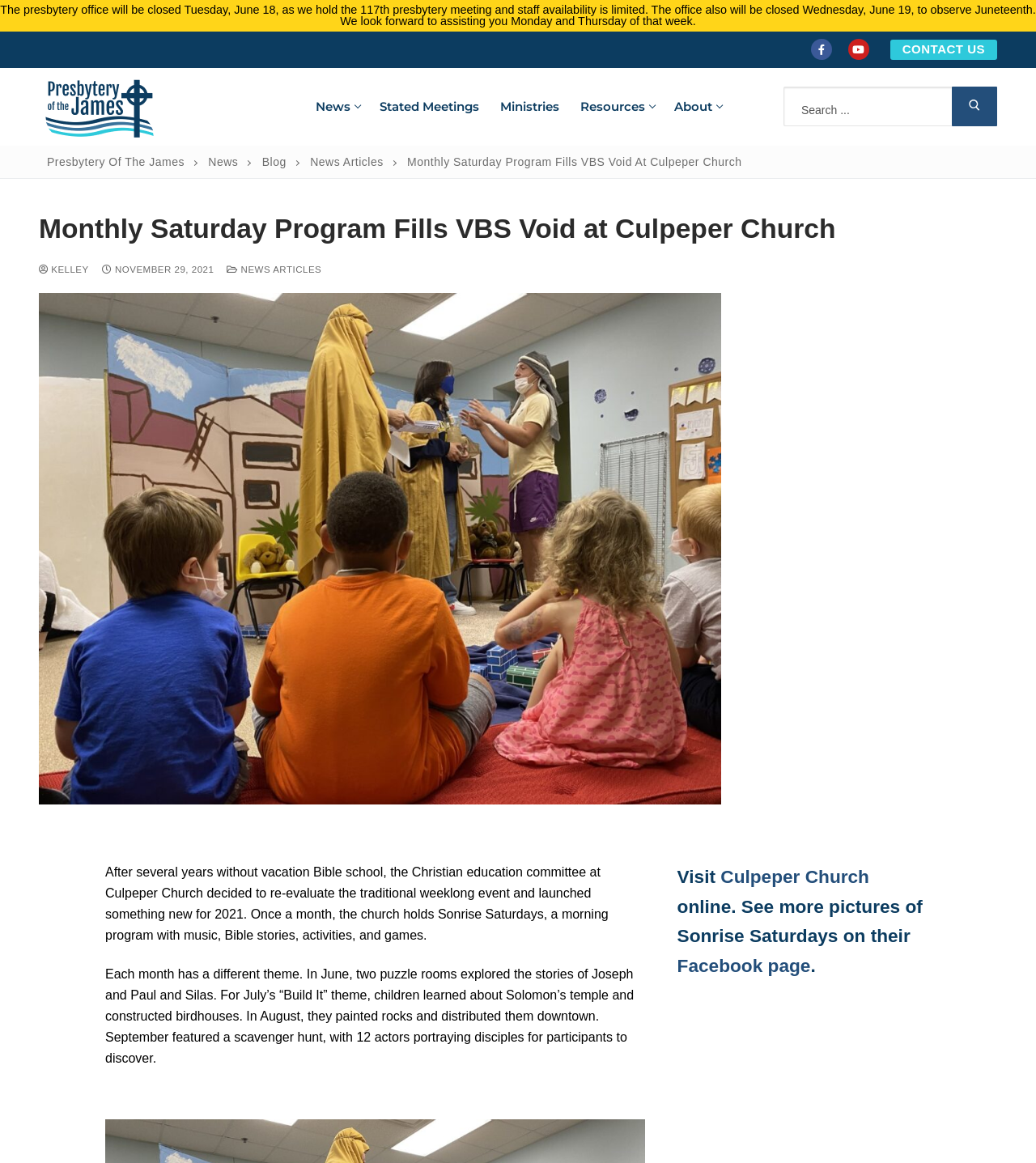What is the name of the podcast mentioned in the webpage?
Provide a concise answer using a single word or phrase based on the image.

Innovate, Ignite, and Inspire